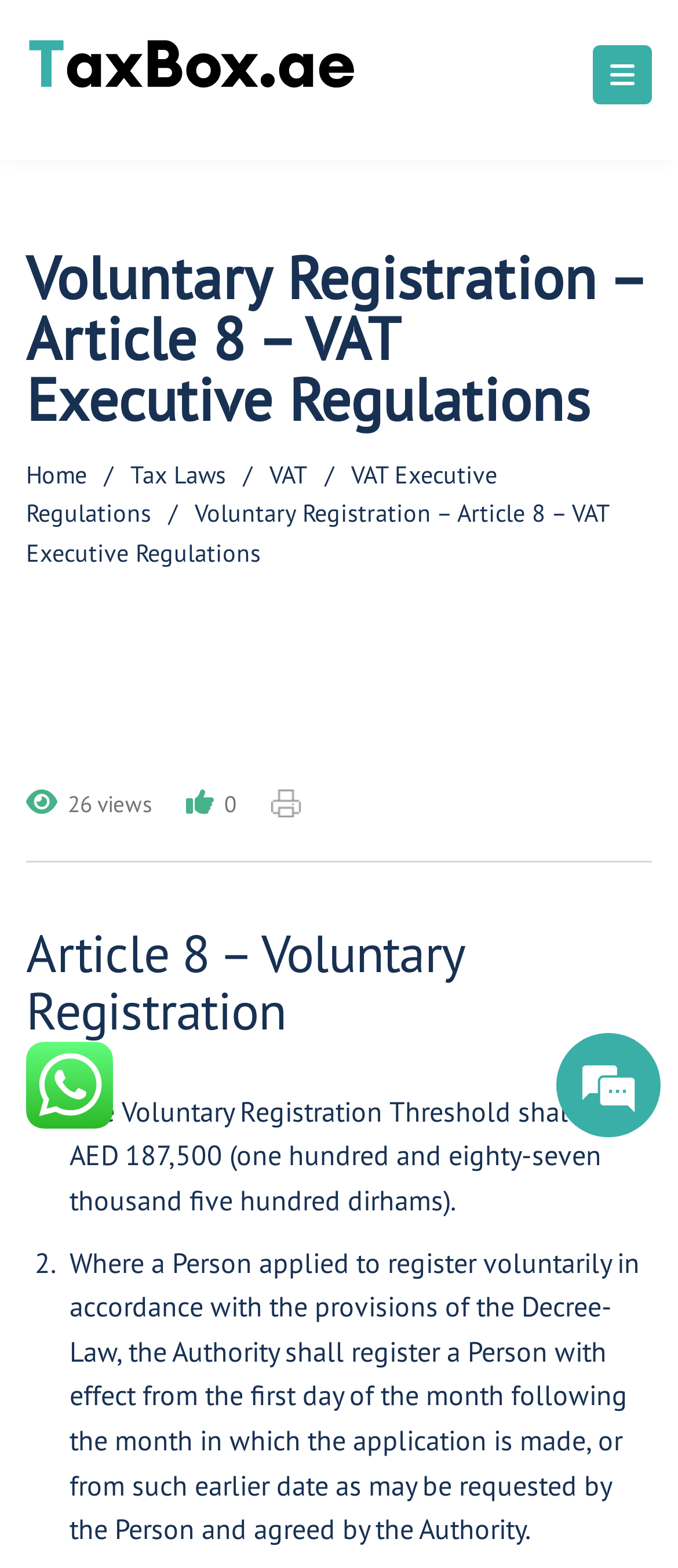Extract the bounding box coordinates for the UI element described as: "Tax Laws".

[0.192, 0.293, 0.333, 0.313]